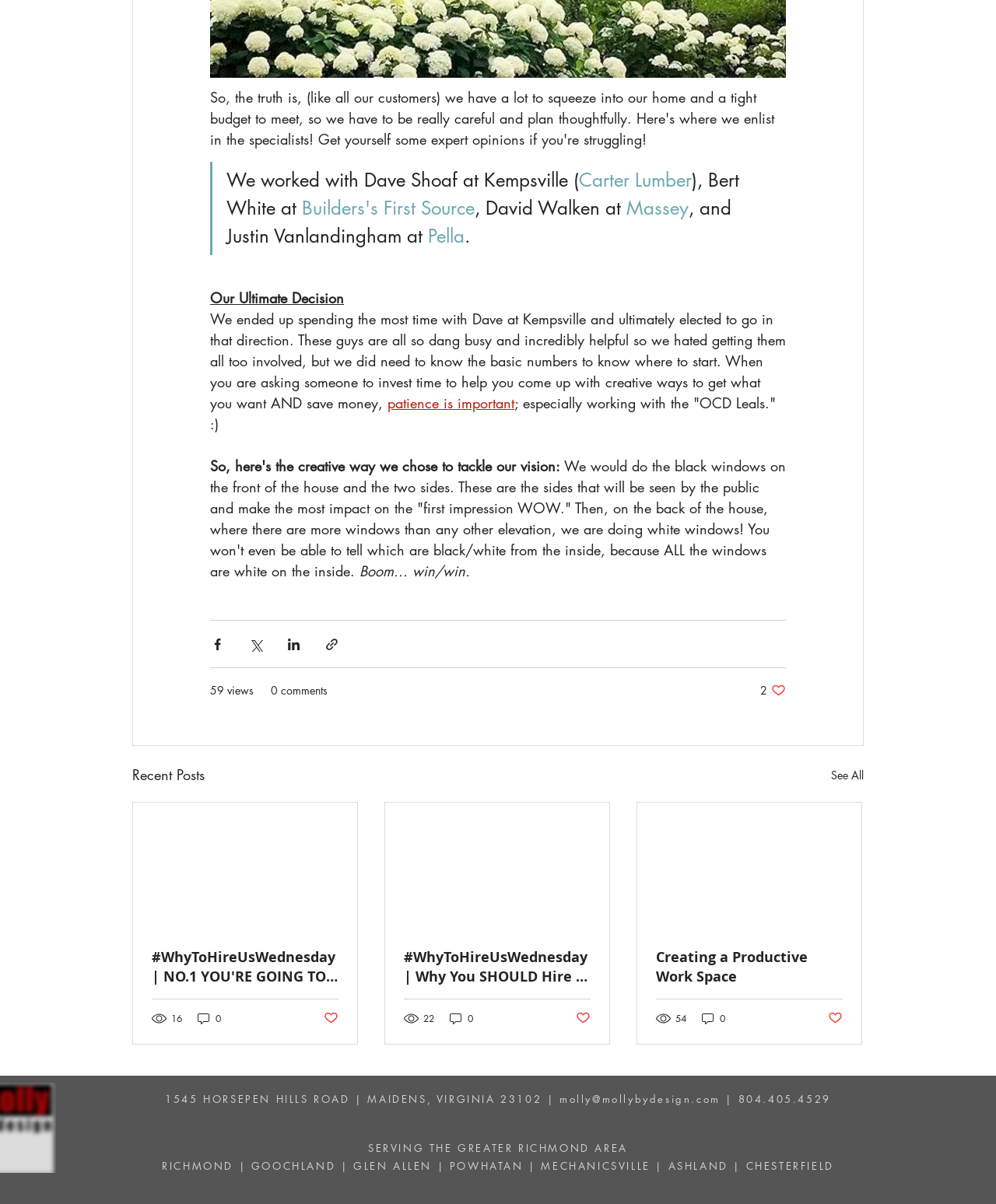Provide the bounding box coordinates of the HTML element this sentence describes: "Creating a Productive Work Space".

[0.659, 0.787, 0.846, 0.819]